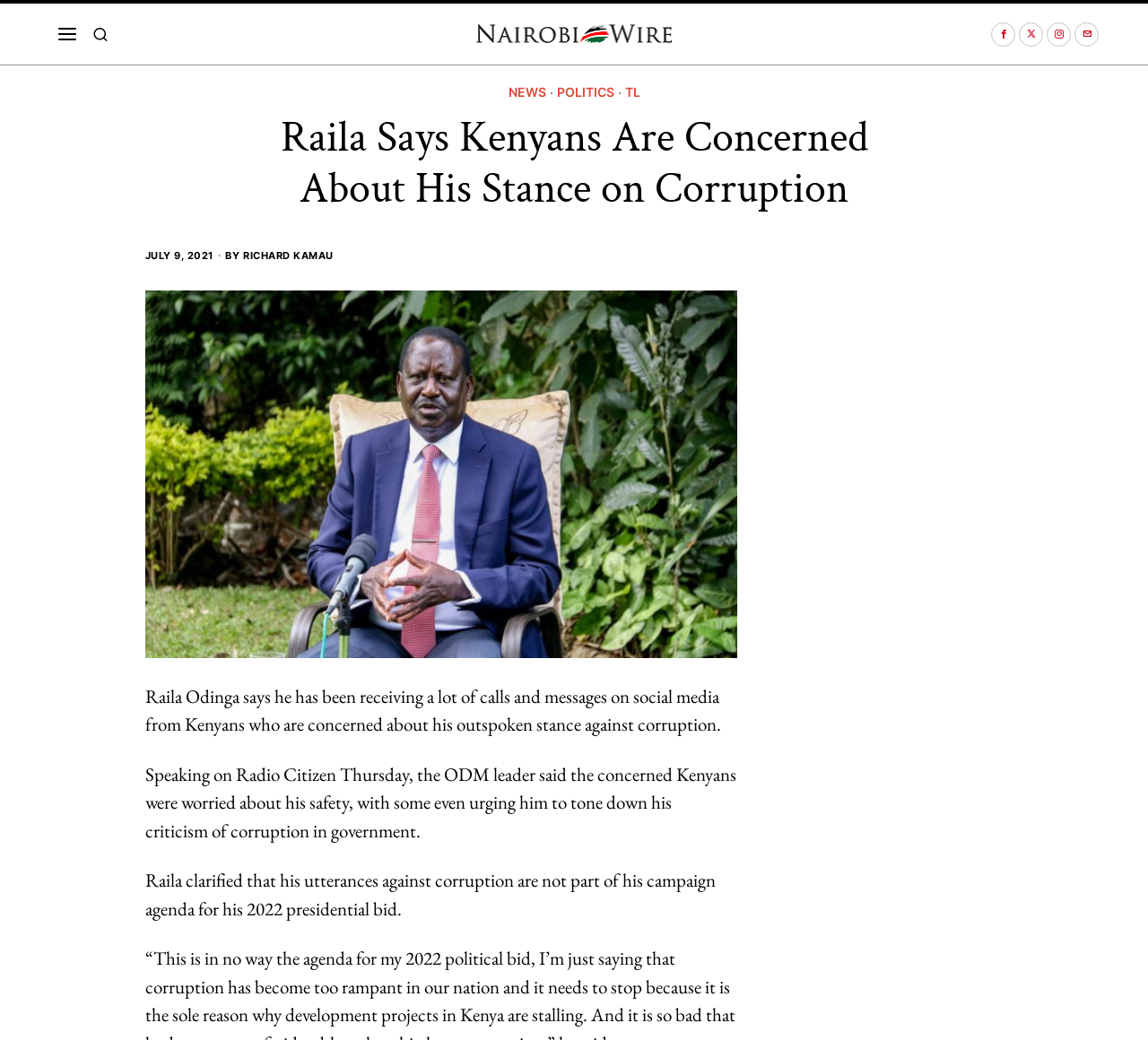Given the element description, predict the bounding box coordinates in the format (top-left x, top-left y, bottom-right x, bottom-right y). Make sure all values are between 0 and 1. Here is the element description: aria-label="Facebook"

[0.863, 0.021, 0.884, 0.044]